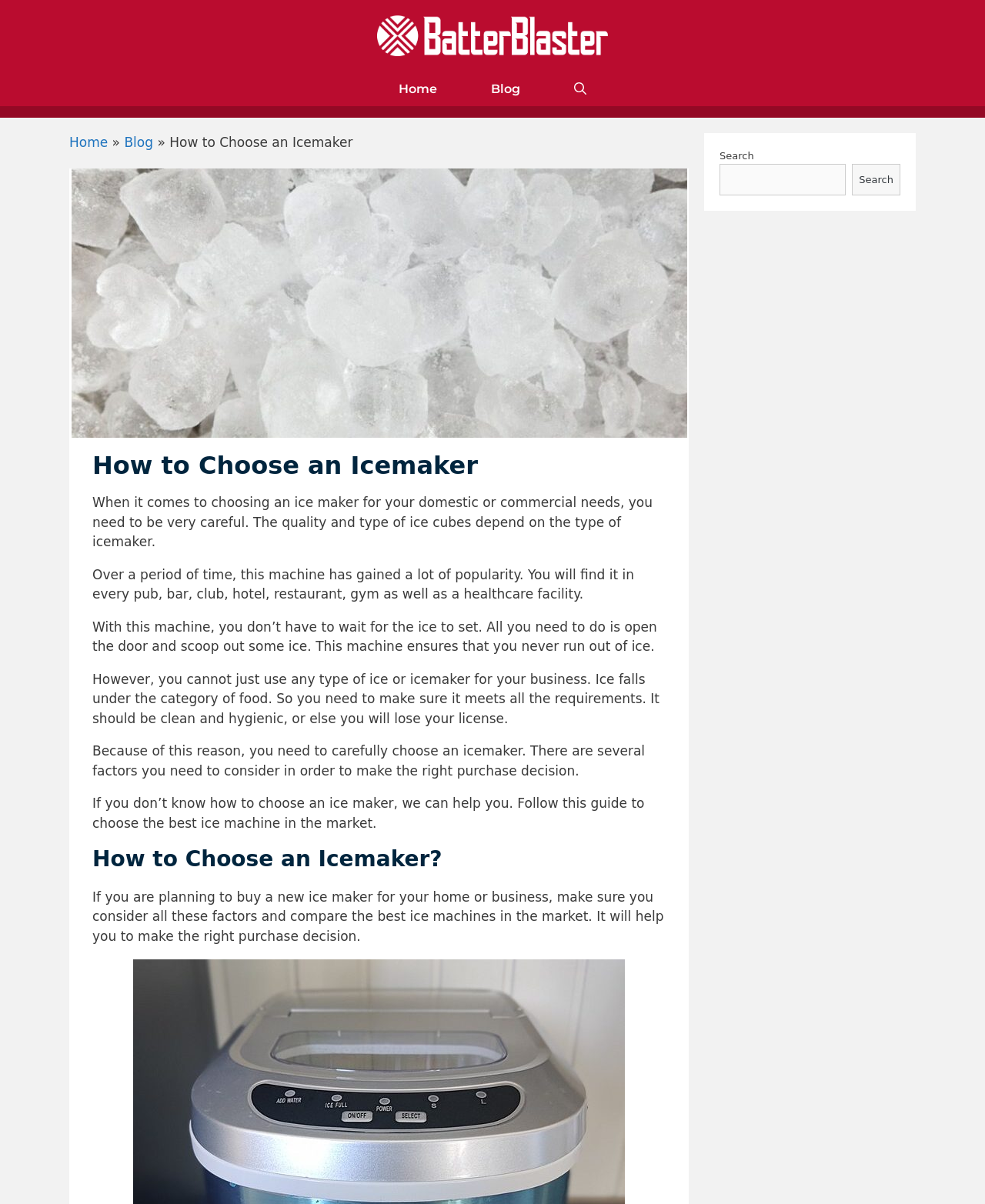Please identify the bounding box coordinates of the area that needs to be clicked to follow this instruction: "Go to the Home page".

[0.377, 0.06, 0.471, 0.088]